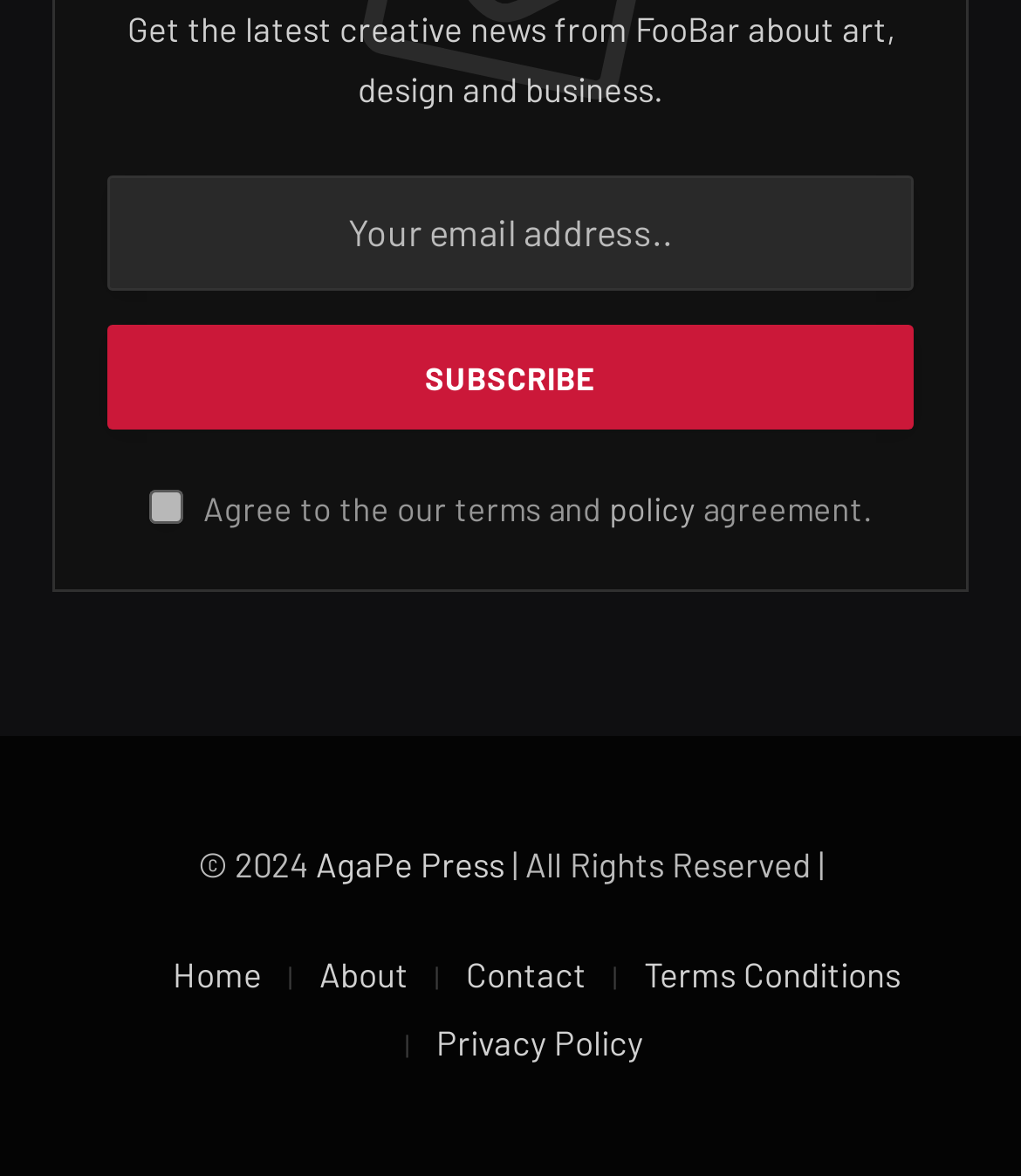Identify the bounding box coordinates for the element you need to click to achieve the following task: "Read policy". Provide the bounding box coordinates as four float numbers between 0 and 1, in the form [left, top, right, bottom].

[0.596, 0.414, 0.681, 0.45]